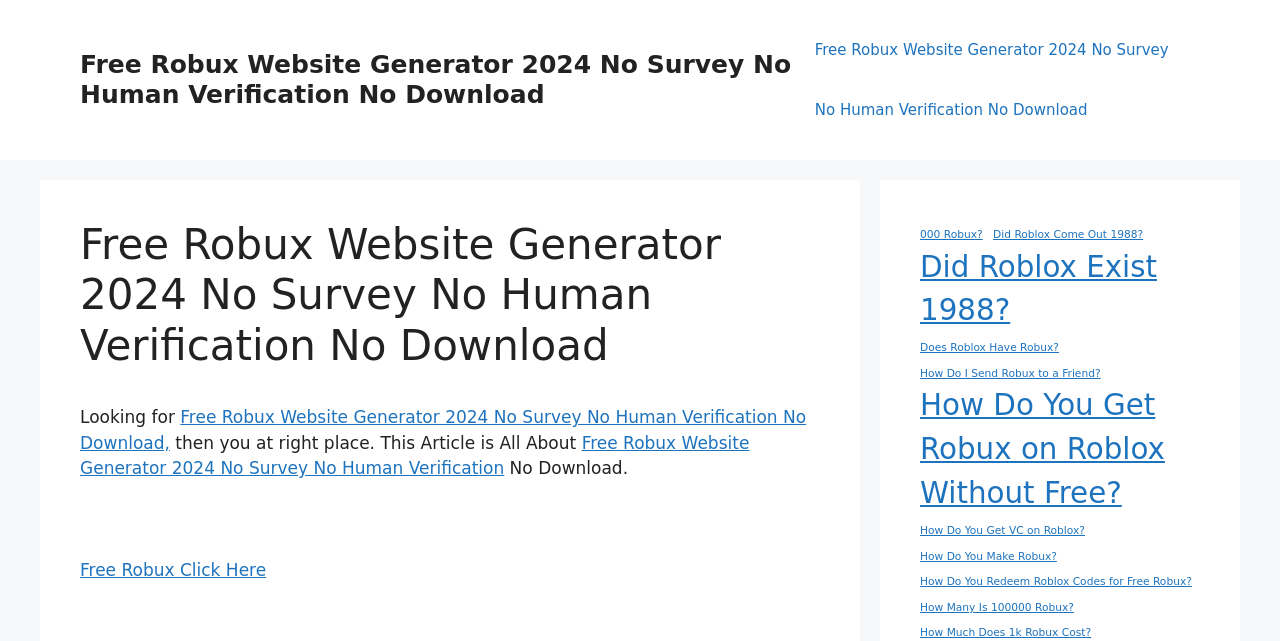Extract the main headline from the webpage and generate its text.

Free Robux Website Generator 2024 No Survey No Human Verification No Download